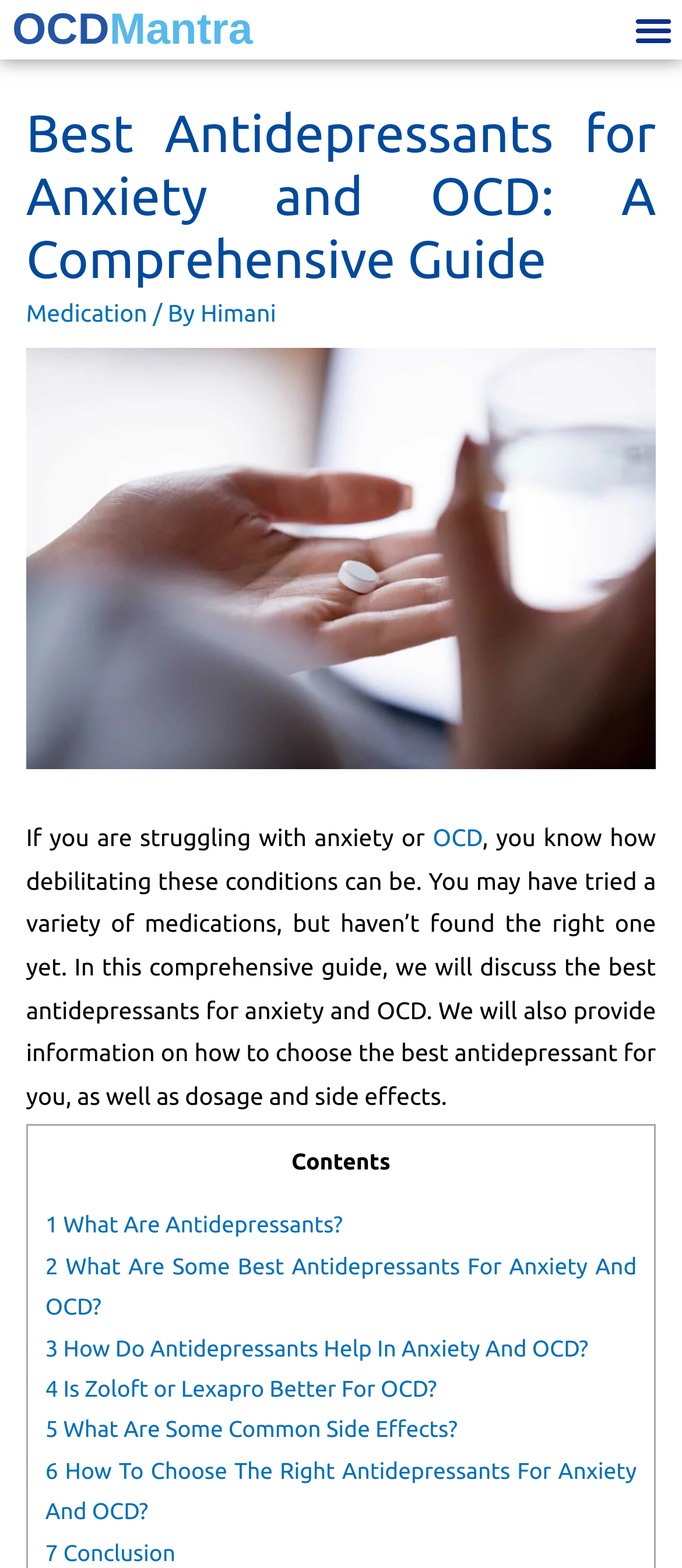Bounding box coordinates are specified in the format (top-left x, top-left y, bottom-right x, bottom-right y). All values are floating point numbers bounded between 0 and 1. Please provide the bounding box coordinate of the region this sentence describes: 7 Conclusion

[0.066, 0.983, 0.257, 0.998]